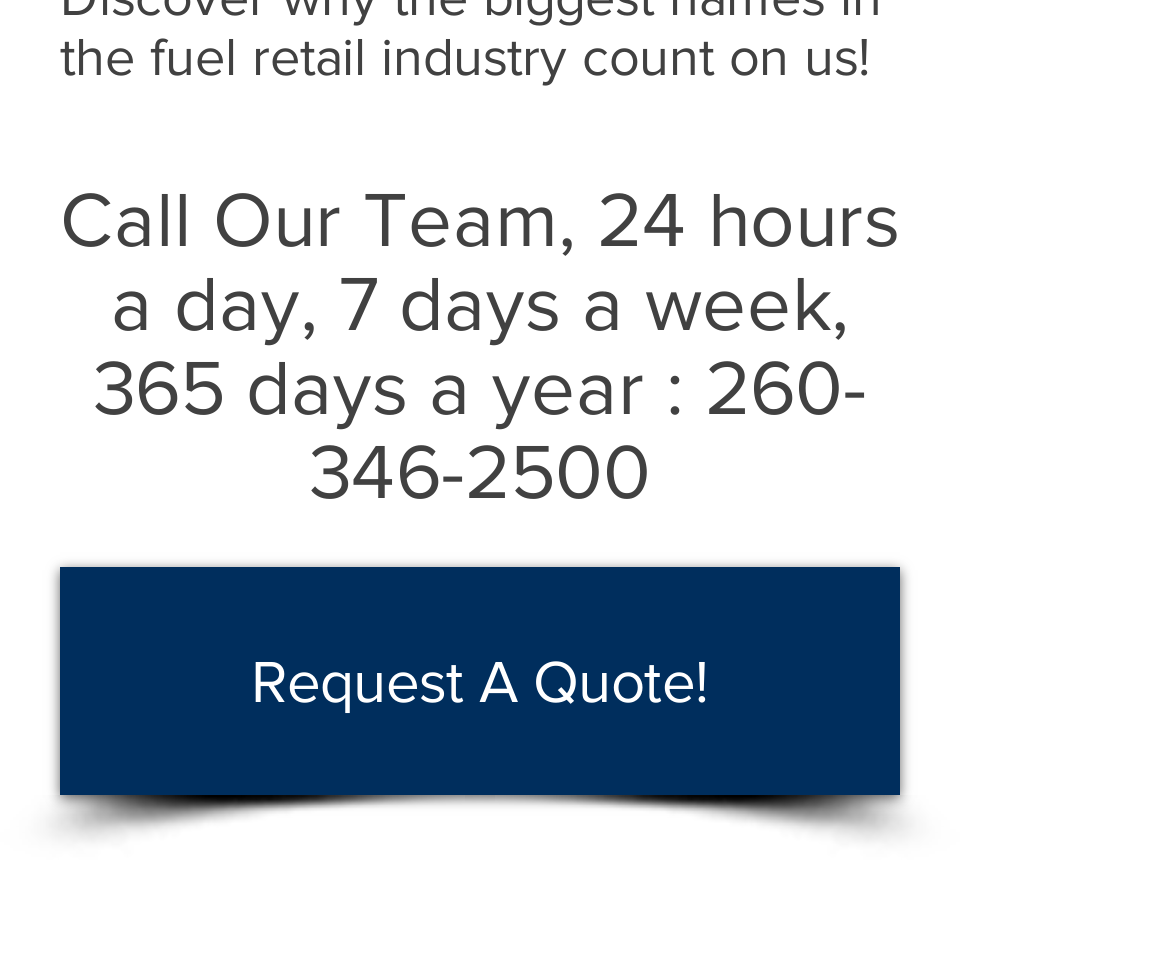Locate the bounding box for the described UI element: "260-346-2500". Ensure the coordinates are four float numbers between 0 and 1, formatted as [left, top, right, bottom].

[0.264, 0.359, 0.741, 0.534]